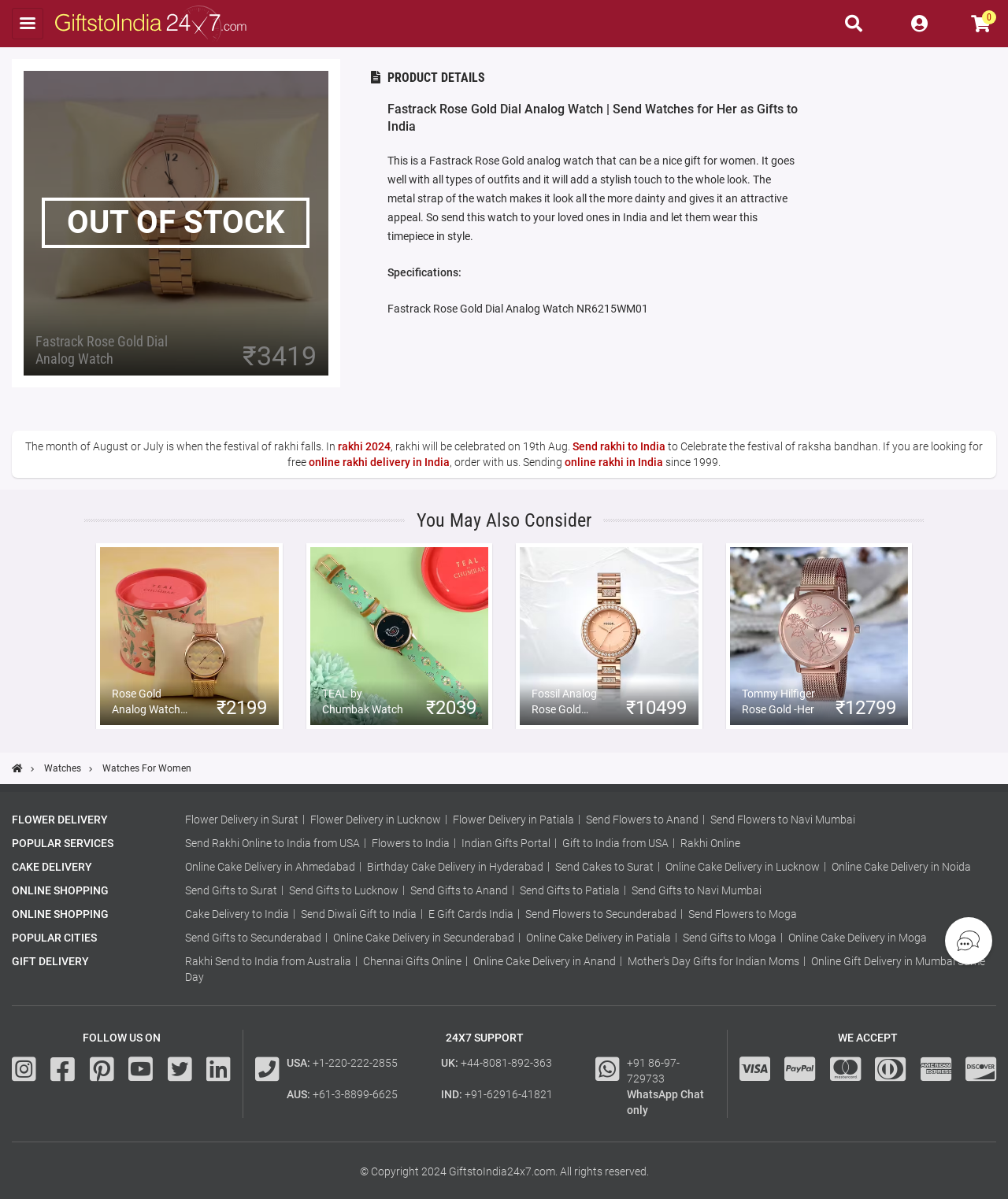Determine the bounding box coordinates of the area to click in order to meet this instruction: "Send rakhi to India".

[0.568, 0.367, 0.66, 0.377]